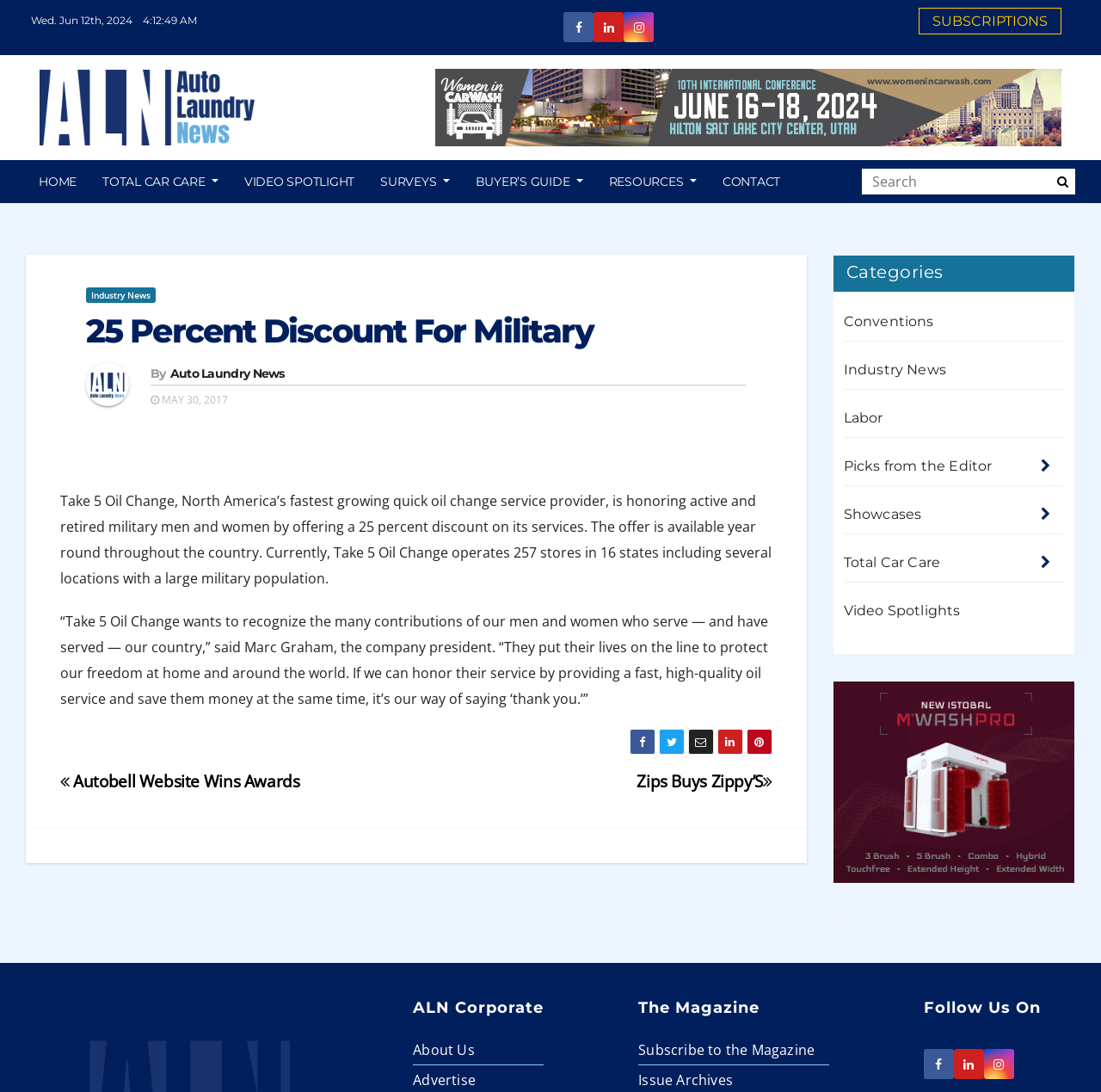What is the category of the post?
Based on the screenshot, provide a one-word or short-phrase response.

Industry News